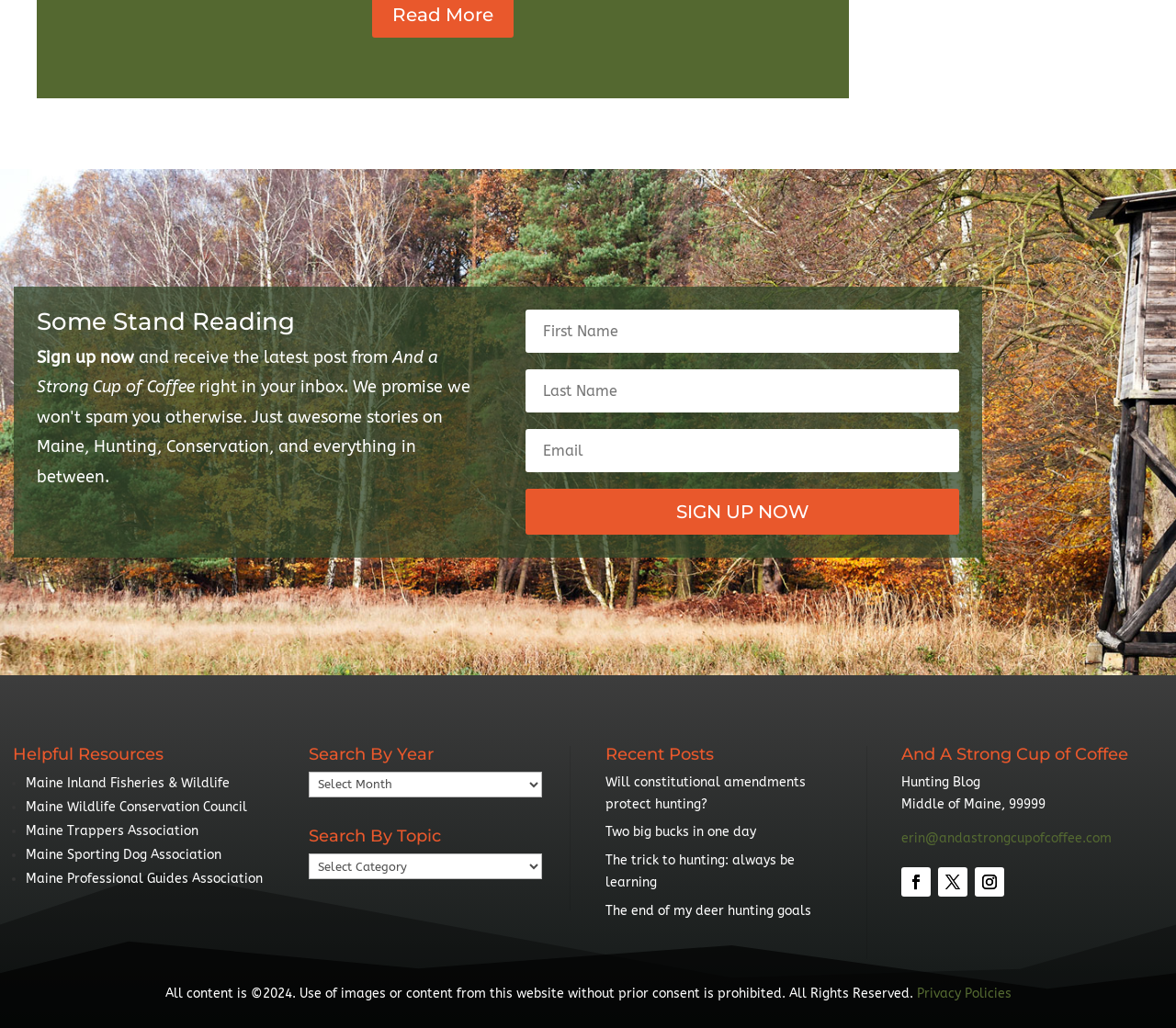Bounding box coordinates are specified in the format (top-left x, top-left y, bottom-right x, bottom-right y). All values are floating point numbers bounded between 0 and 1. Please provide the bounding box coordinate of the region this sentence describes: Follow

[0.829, 0.844, 0.854, 0.872]